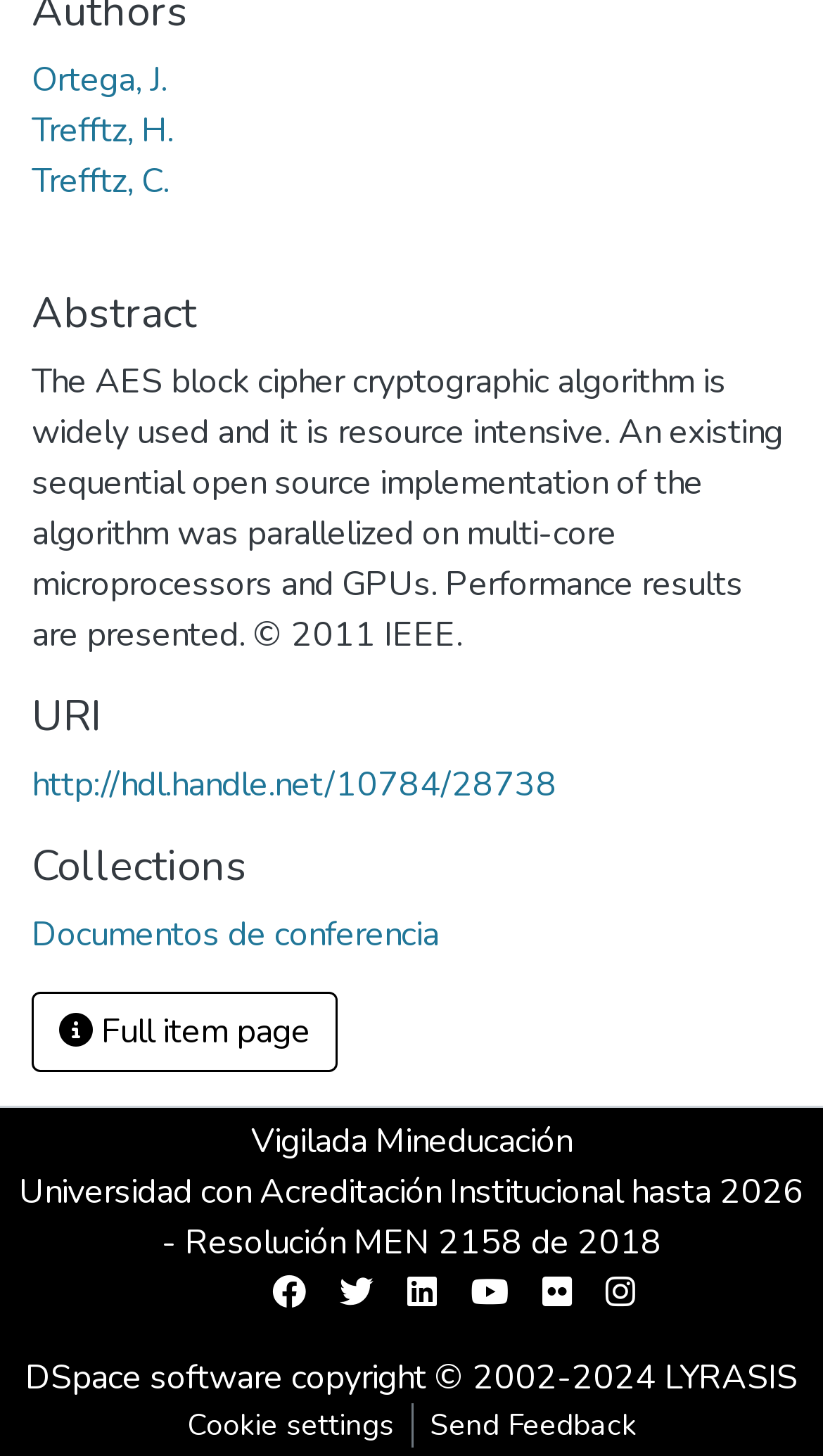Please determine the bounding box coordinates for the UI element described here. Use the format (top-left x, top-left y, bottom-right x, bottom-right y) with values bounded between 0 and 1: Cookie settings

[0.206, 0.963, 0.499, 0.994]